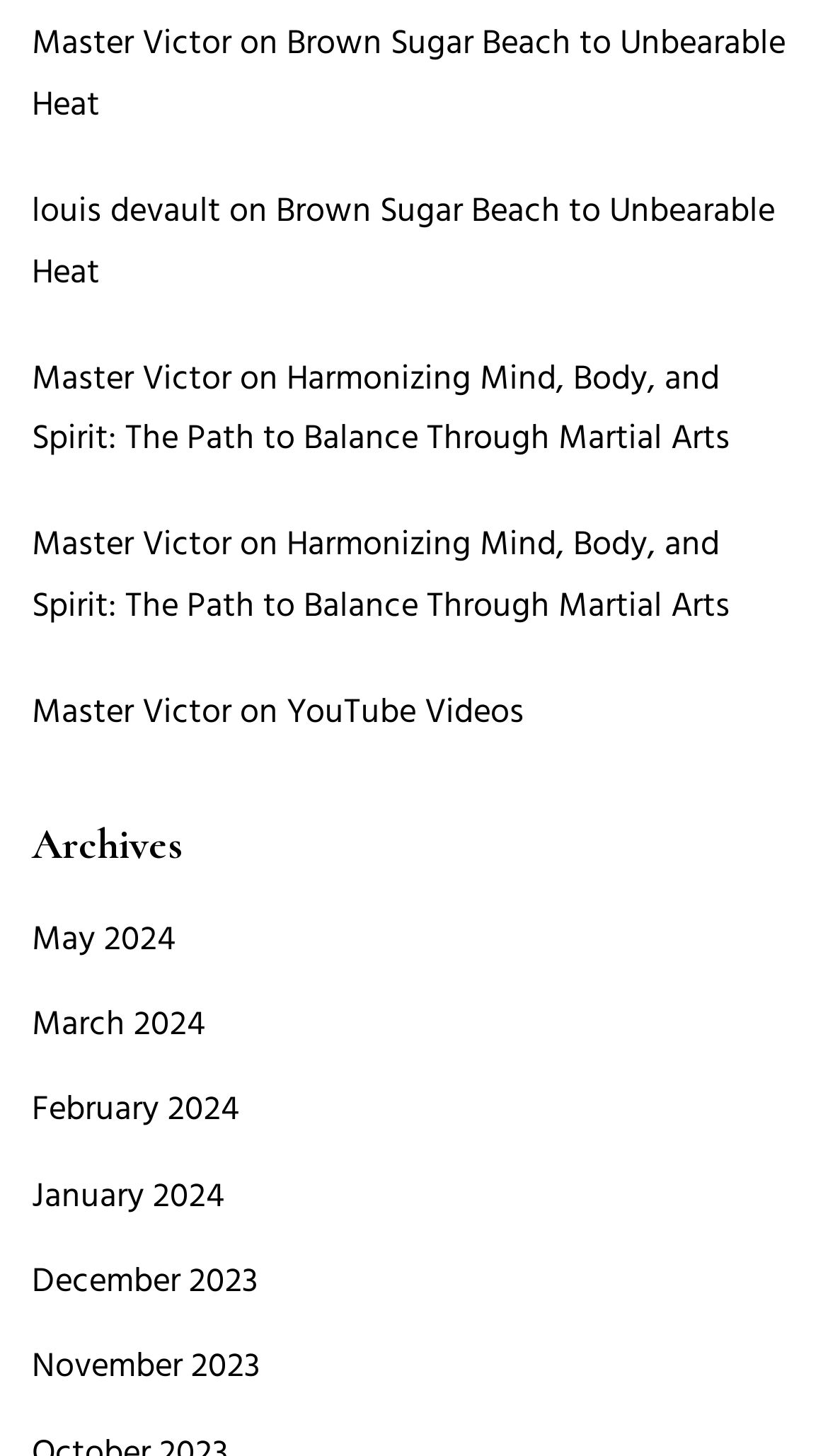Can you specify the bounding box coordinates for the region that should be clicked to fulfill this instruction: "check Harmonizing Mind, Body, and Spirit: The Path to Balance Through Martial Arts".

[0.038, 0.243, 0.882, 0.317]